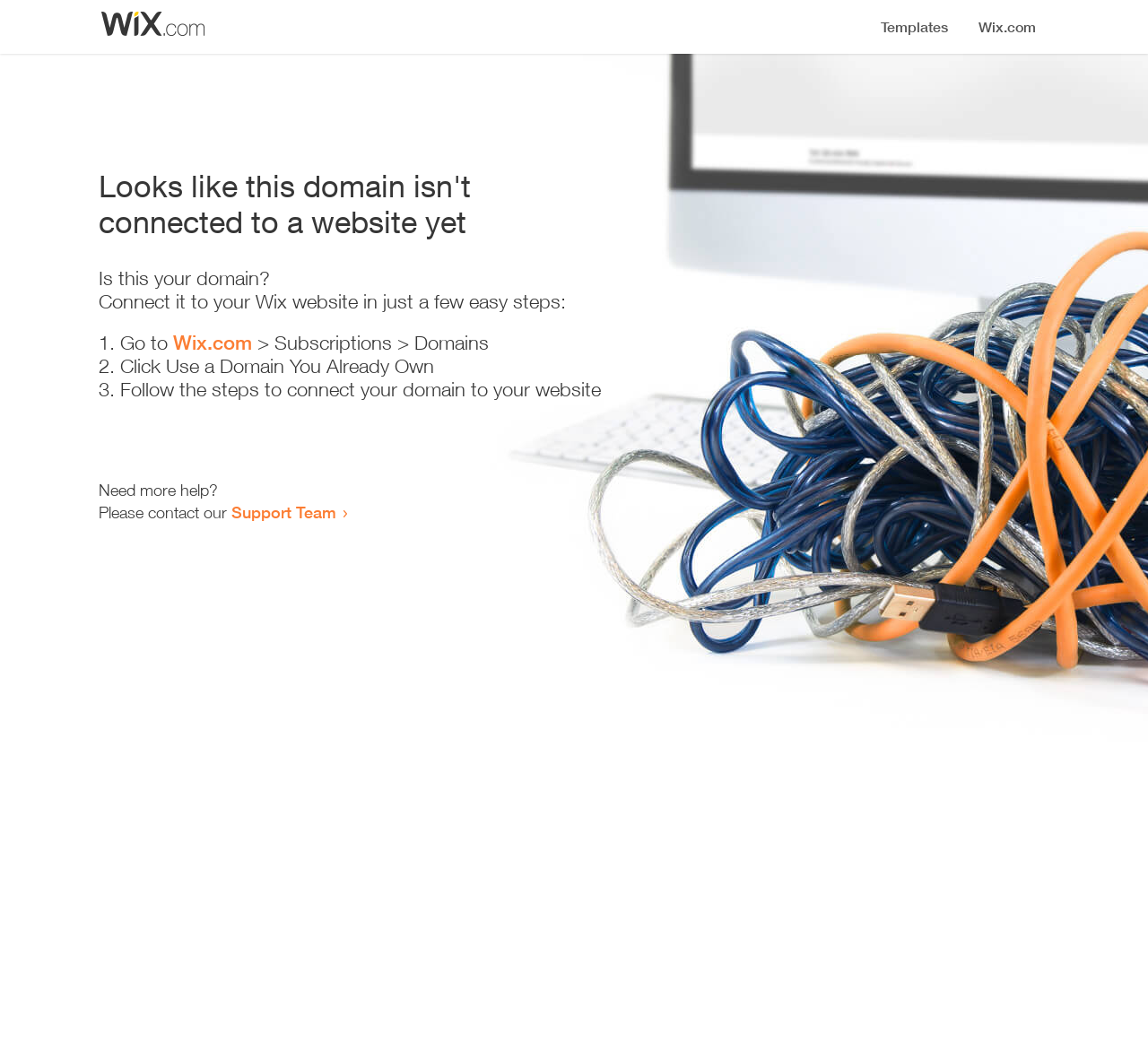What is the current status of the domain?
Utilize the image to construct a detailed and well-explained answer.

The webpage indicates that the domain is not connected to a website yet, as stated in the heading 'Looks like this domain isn't connected to a website yet'.